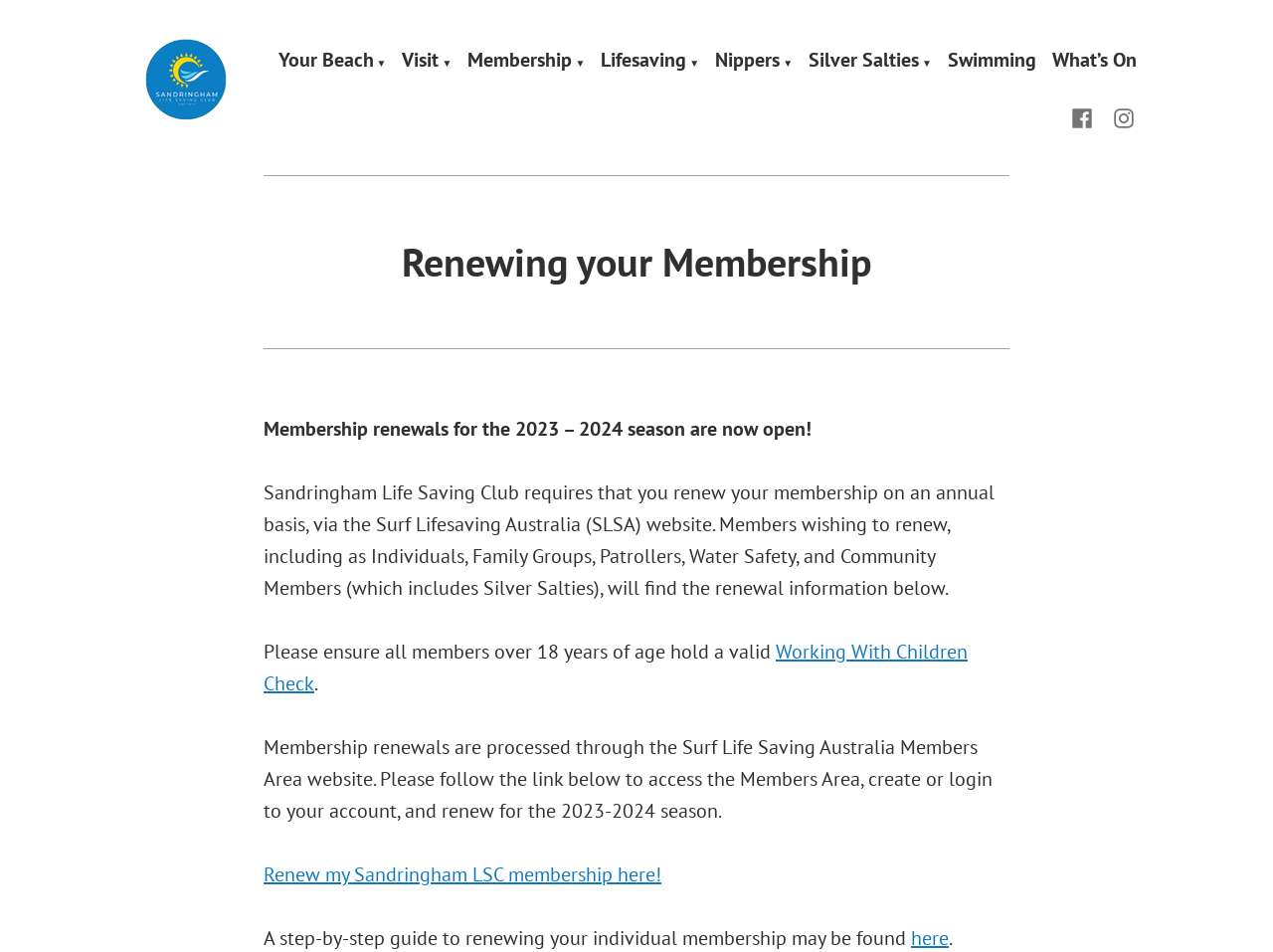What is the main title displayed on this webpage?

Renewing your Membership